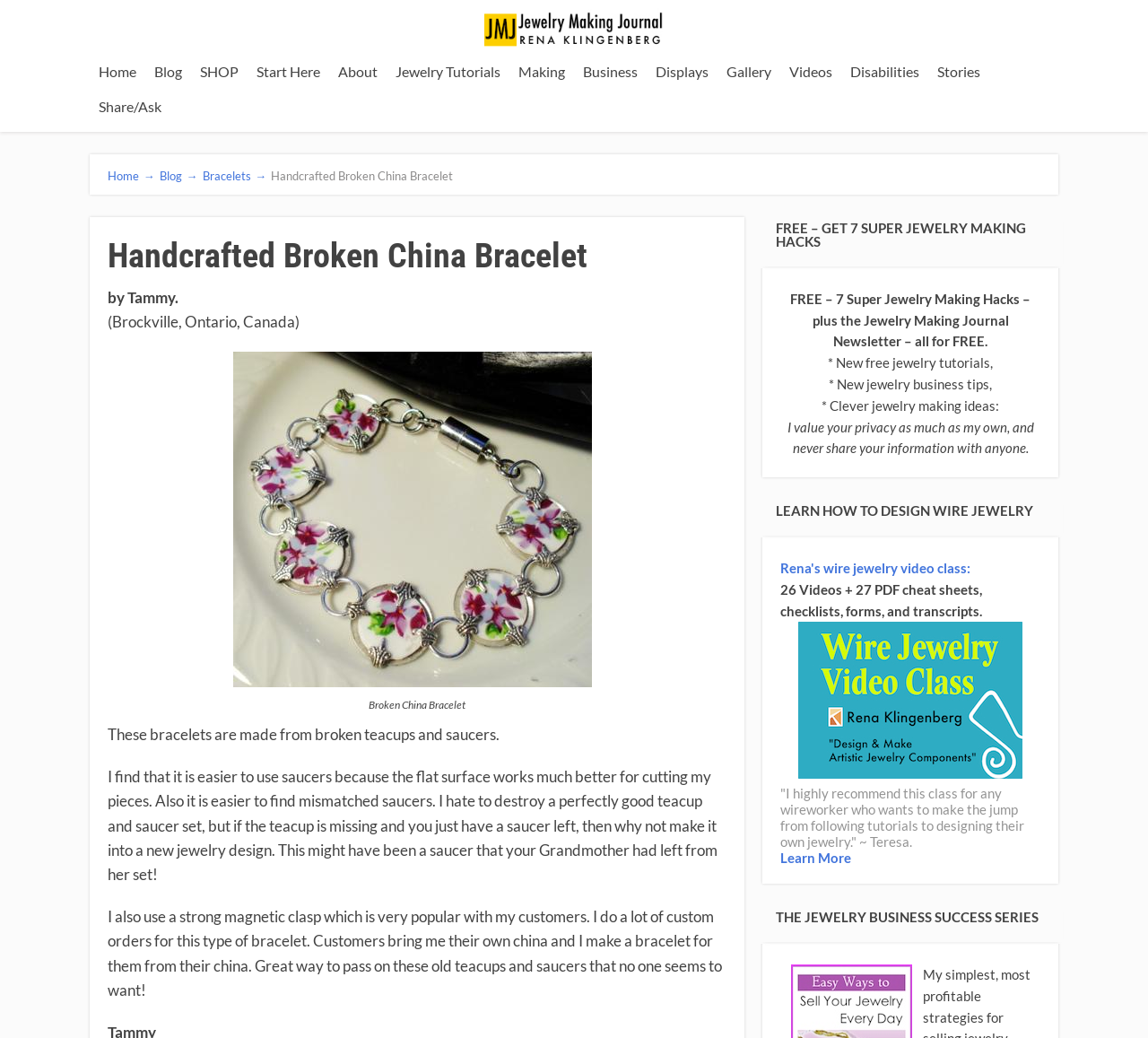Highlight the bounding box coordinates of the element you need to click to perform the following instruction: "Click on the 'Share/Ask' link."

[0.078, 0.086, 0.148, 0.119]